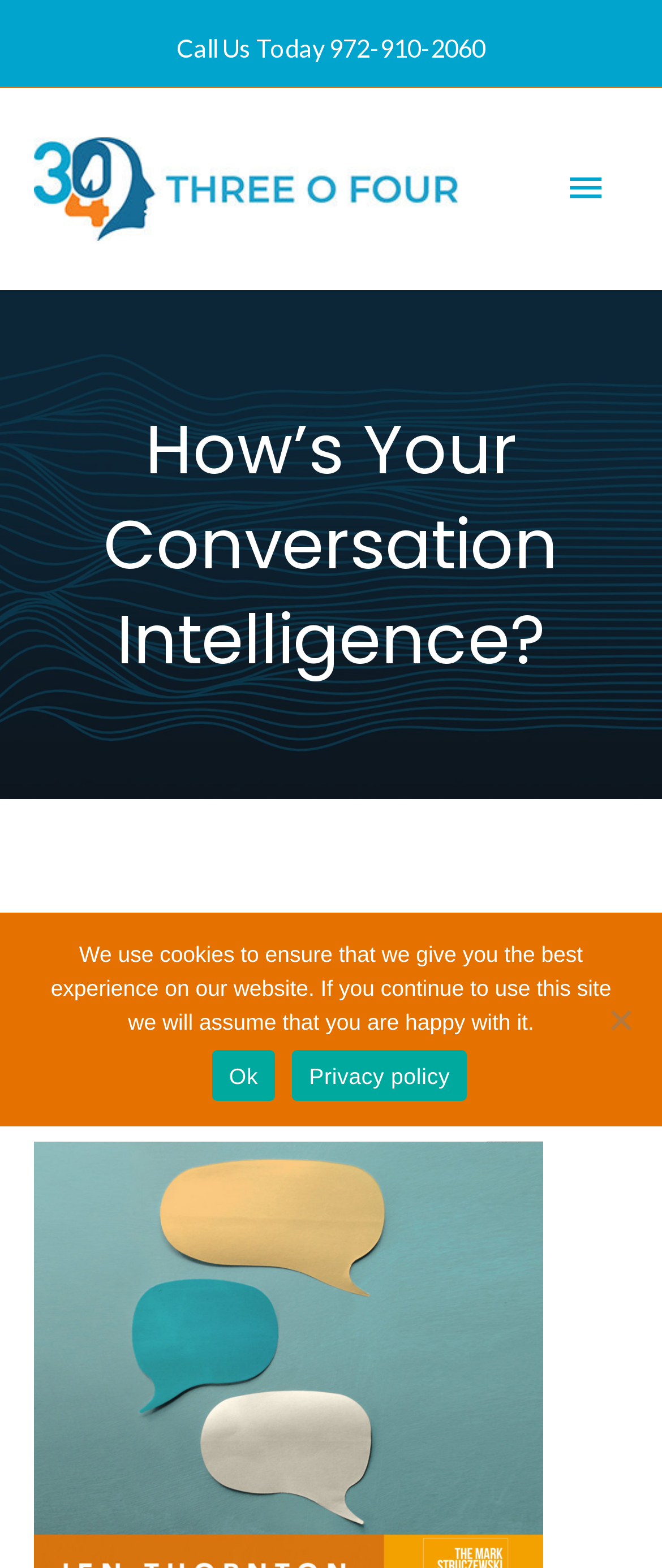Could you identify the text that serves as the heading for this webpage?

How’s Your Conversation Intelligence?